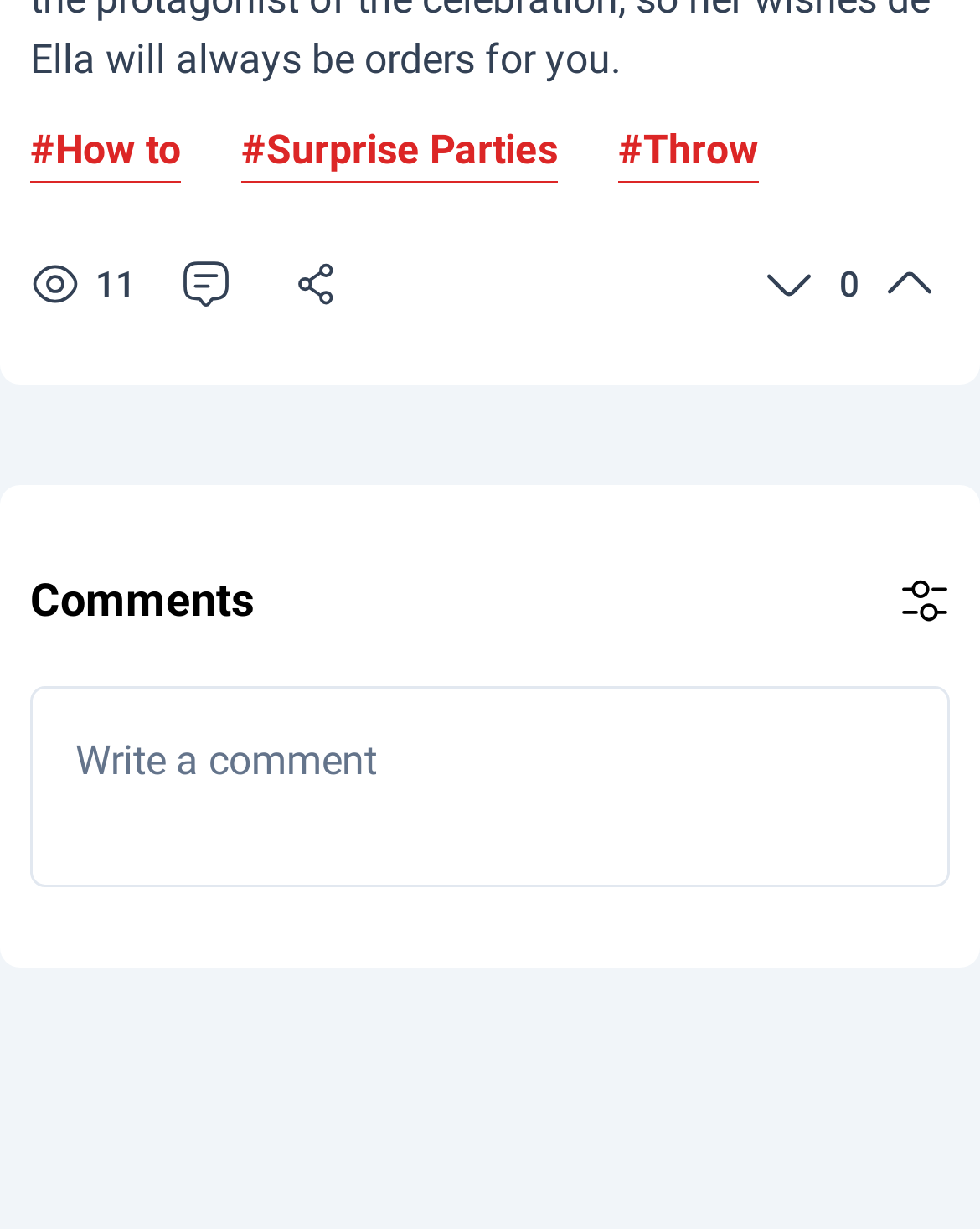Kindly determine the bounding box coordinates for the area that needs to be clicked to execute this instruction: "Click on 'Surprise Parties'".

[0.246, 0.097, 0.569, 0.148]